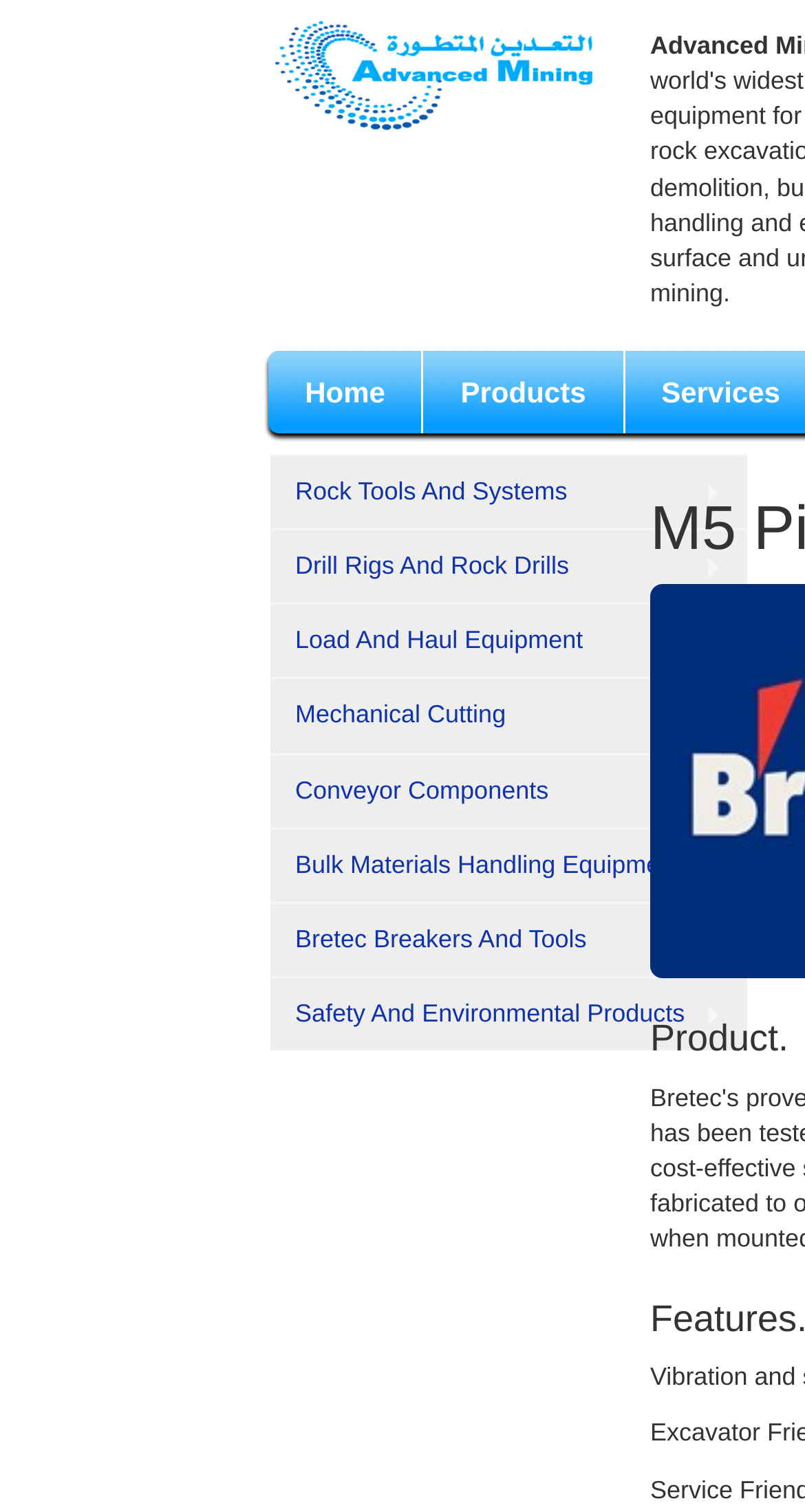How many product categories are listed?
Please give a detailed and elaborate answer to the question.

By counting the number of links provided under the main category, it can be seen that there are 9 product categories listed, including 'Rock Tools And Systems', 'Drill Rigs And Rock Drills', and so on.